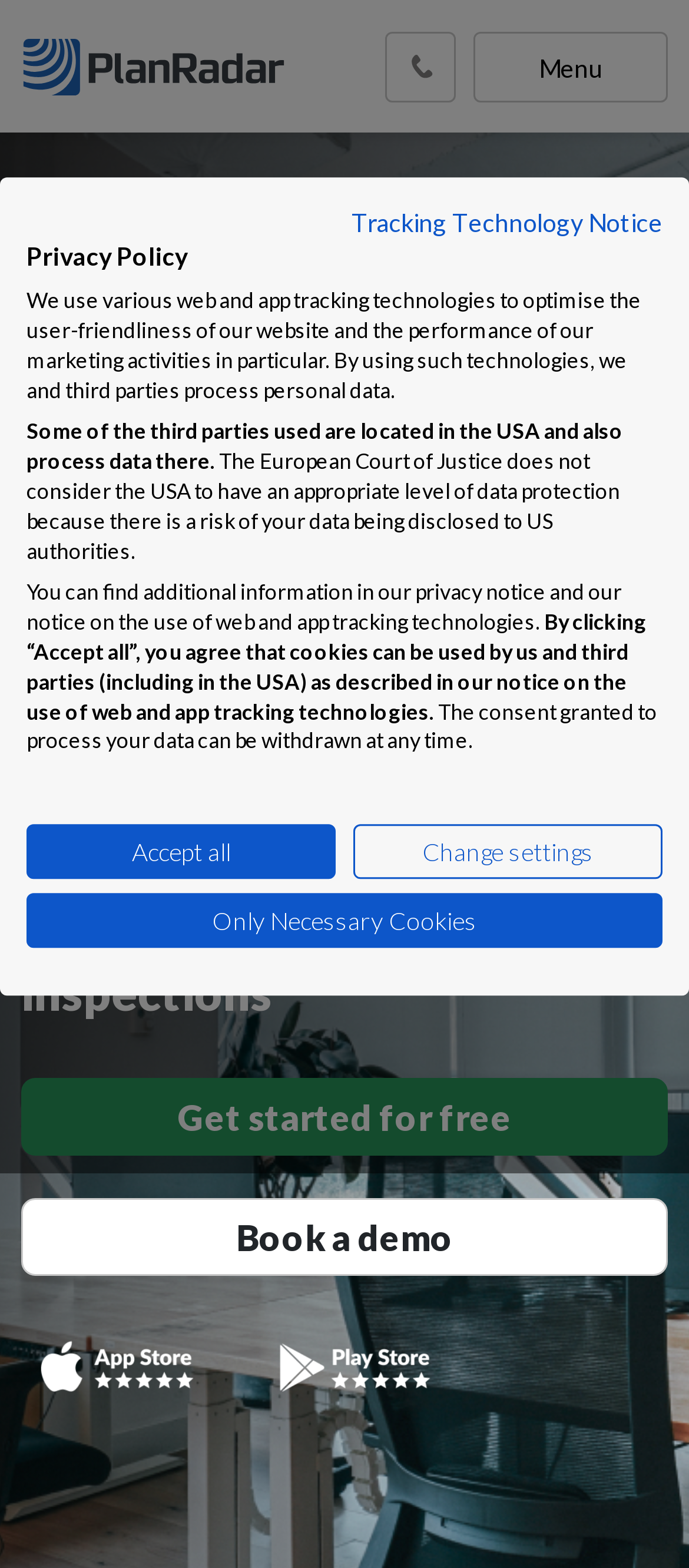What is the topic of the second heading on the webpage?
Using the image, provide a concise answer in one word or a short phrase.

Office productivity